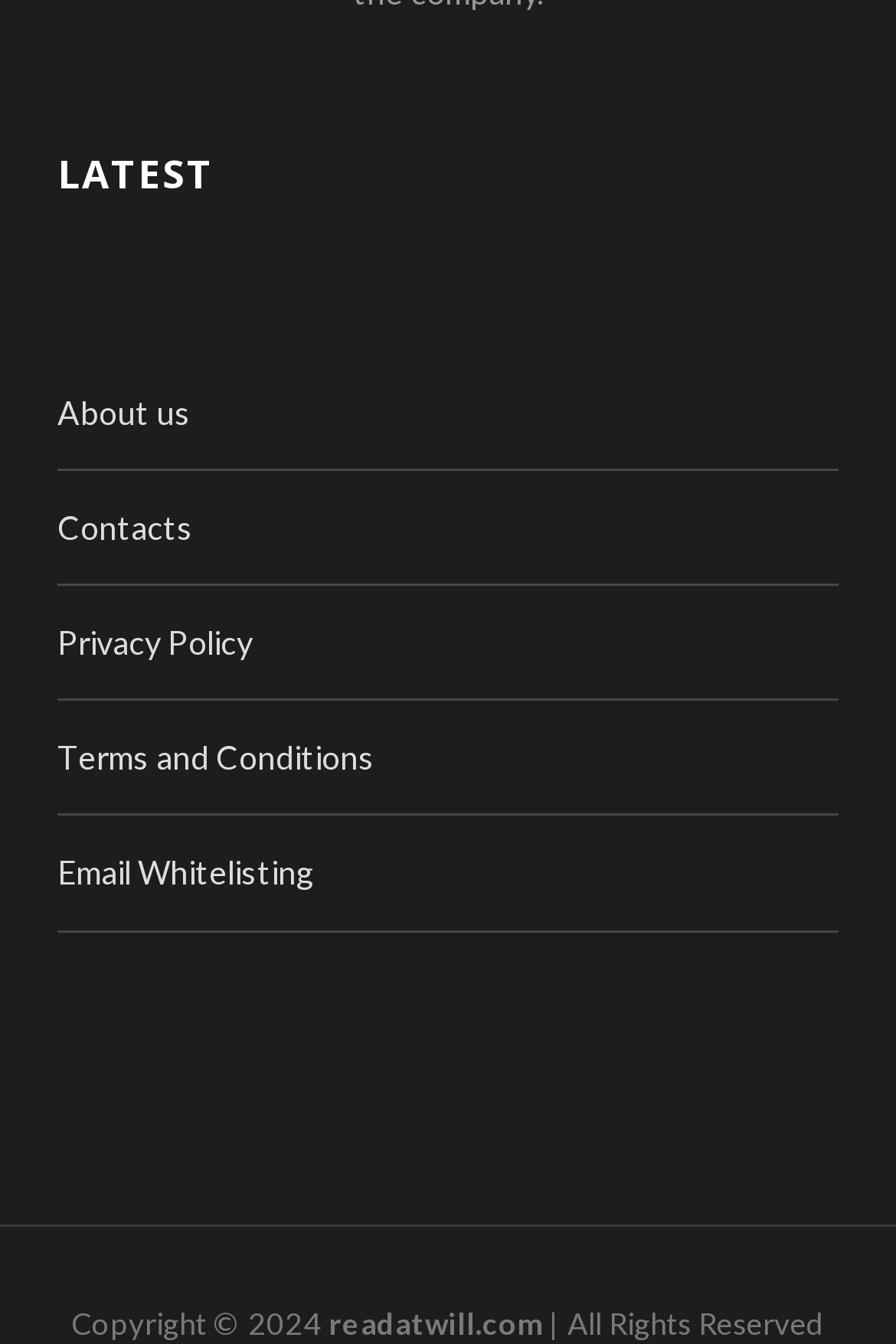Please find the bounding box coordinates in the format (top-left x, top-left y, bottom-right x, bottom-right y) for the given element description. Ensure the coordinates are floating point numbers between 0 and 1. Description: Contacts

[0.064, 0.377, 0.215, 0.406]